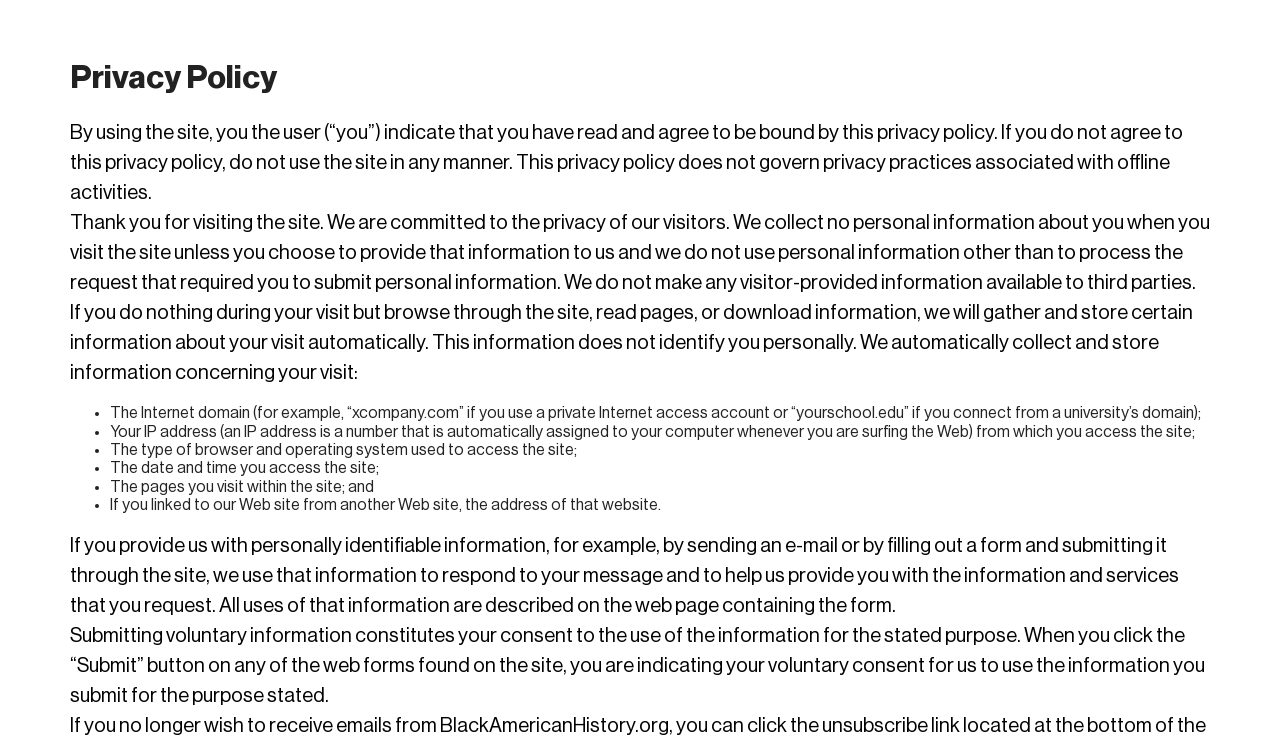Why is personal information collected?
Answer the question with as much detail as possible.

Personal information is collected to process requests that require submission of personal information, and it is not made available to third parties.